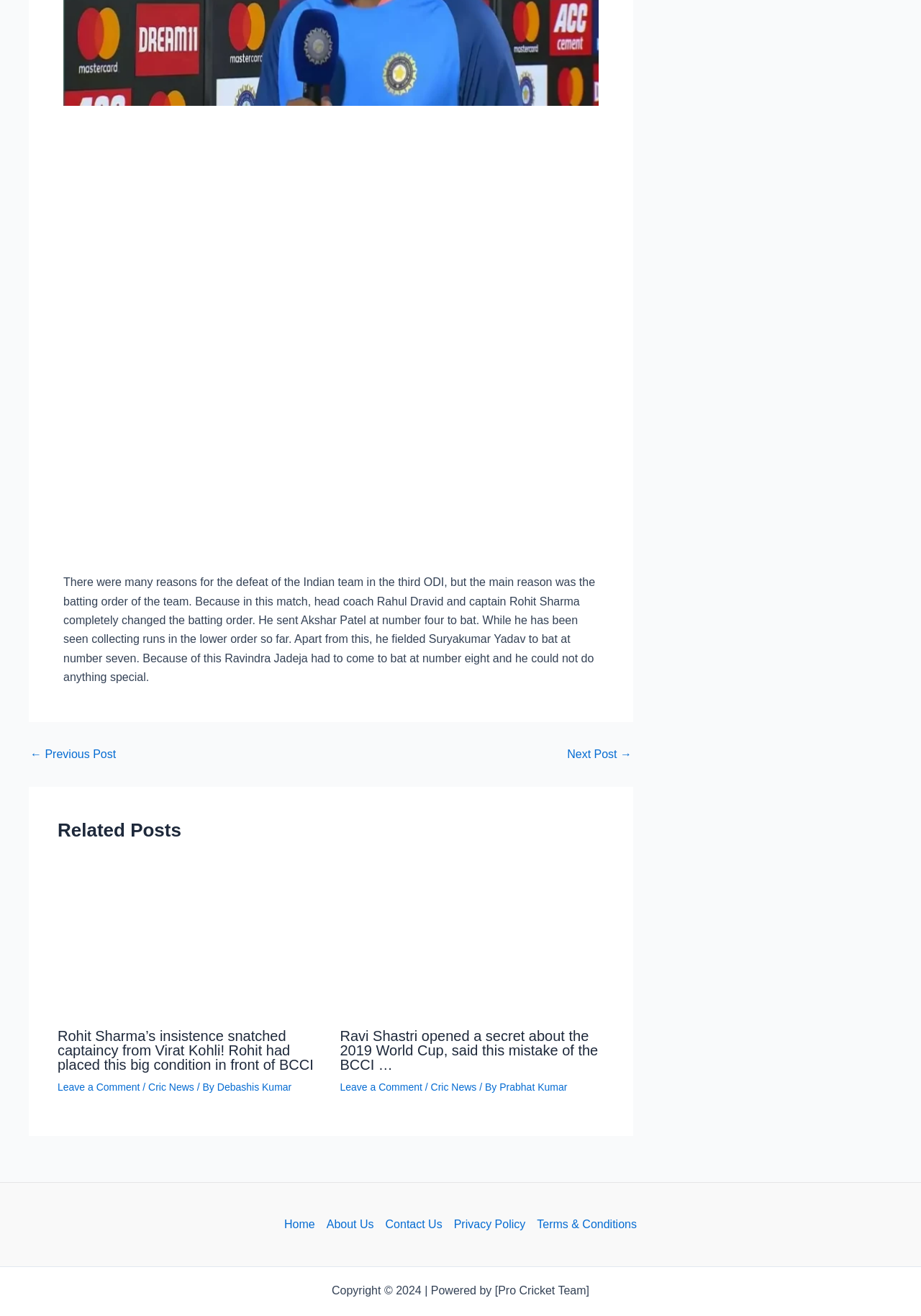Respond with a single word or phrase to the following question: Who is the author of the second related post?

Prabhat Kumar